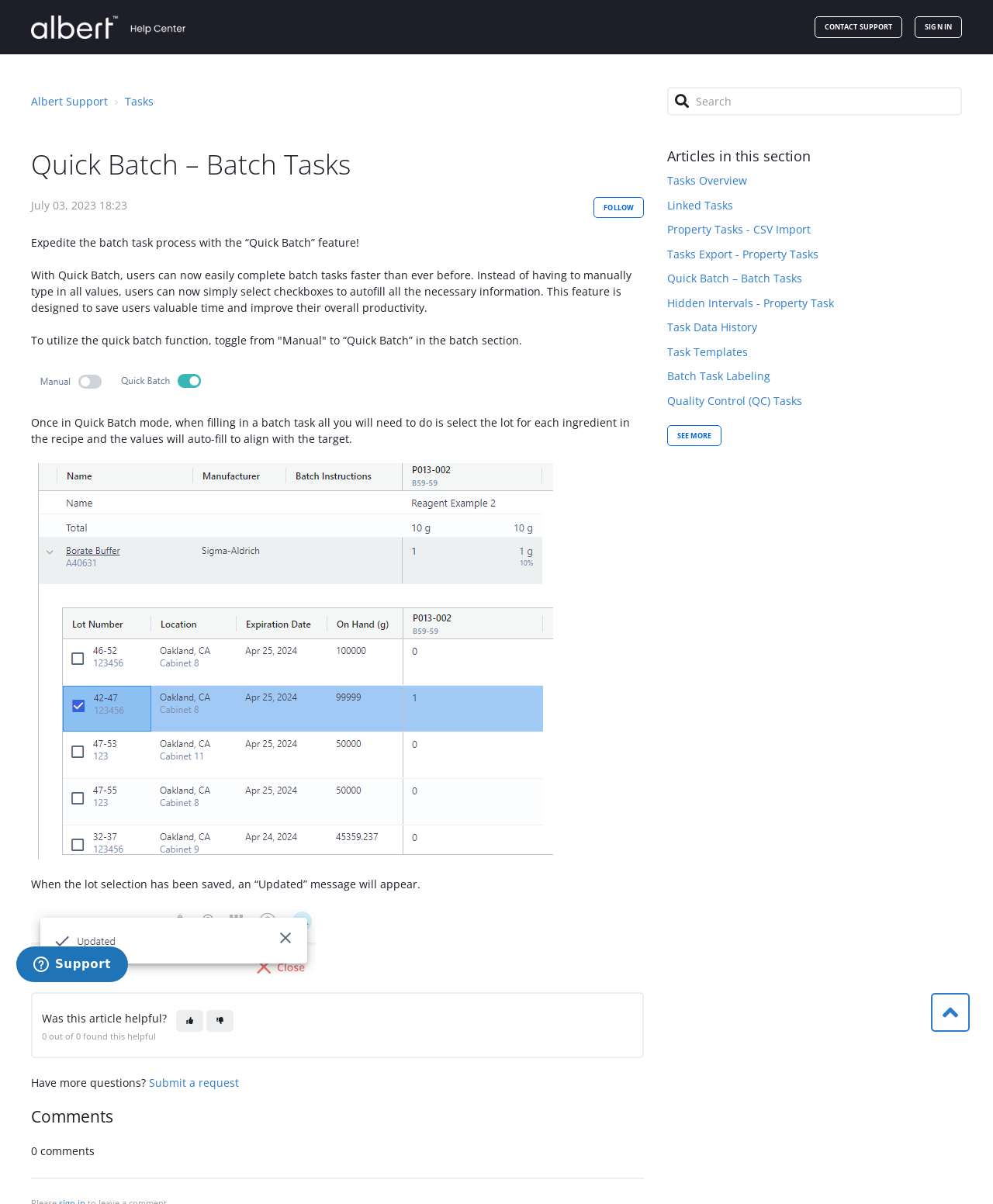Based on the element description: "Quality Control (QC) Tasks", identify the UI element and provide its bounding box coordinates. Use four float numbers between 0 and 1, [left, top, right, bottom].

[0.672, 0.327, 0.808, 0.339]